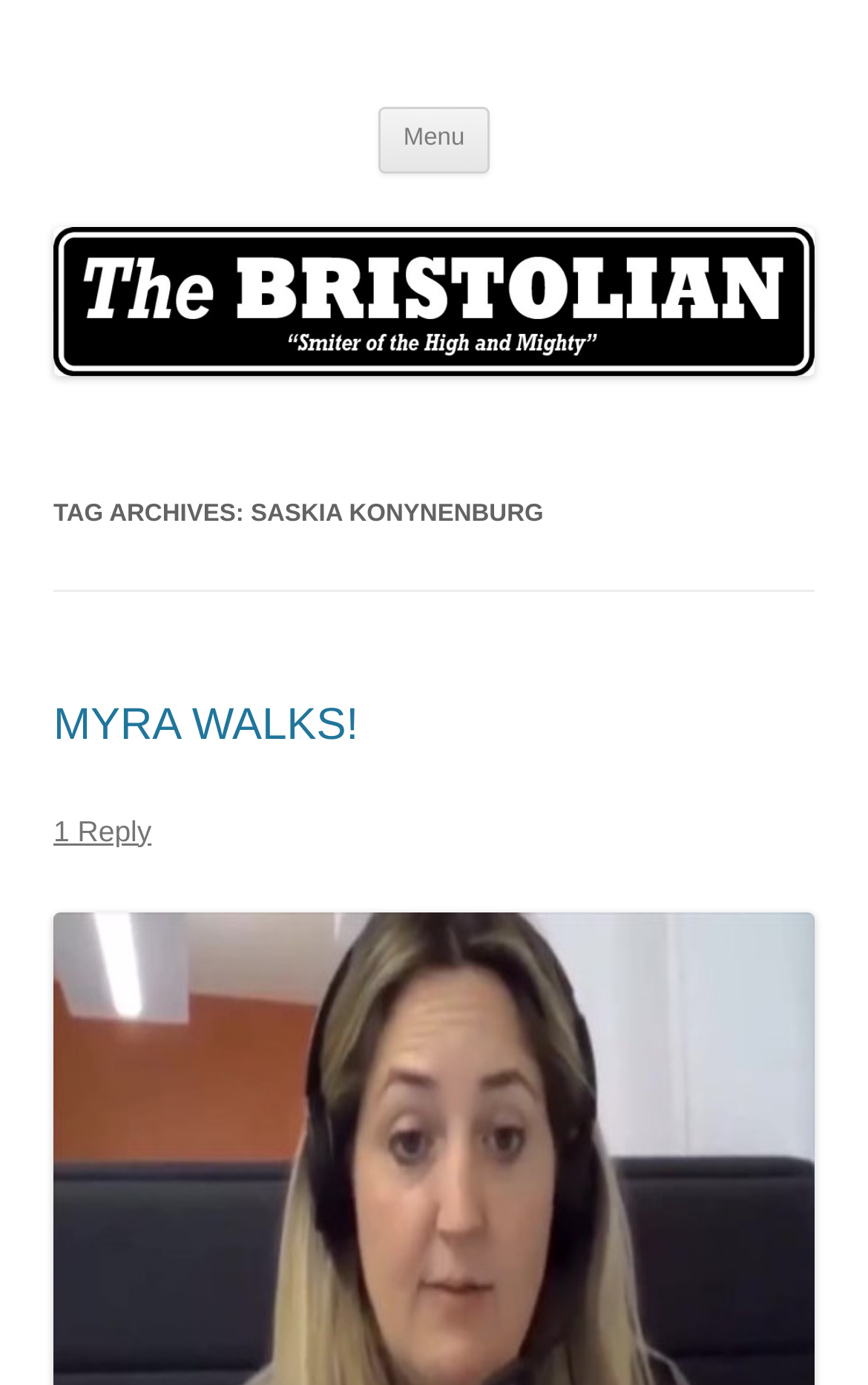What is the title of the first article?
Using the details from the image, give an elaborate explanation to answer the question.

I found a link element 'MYRA WALKS!' which is a child element of a heading element. This suggests that 'MYRA WALKS!' is the title of an article.